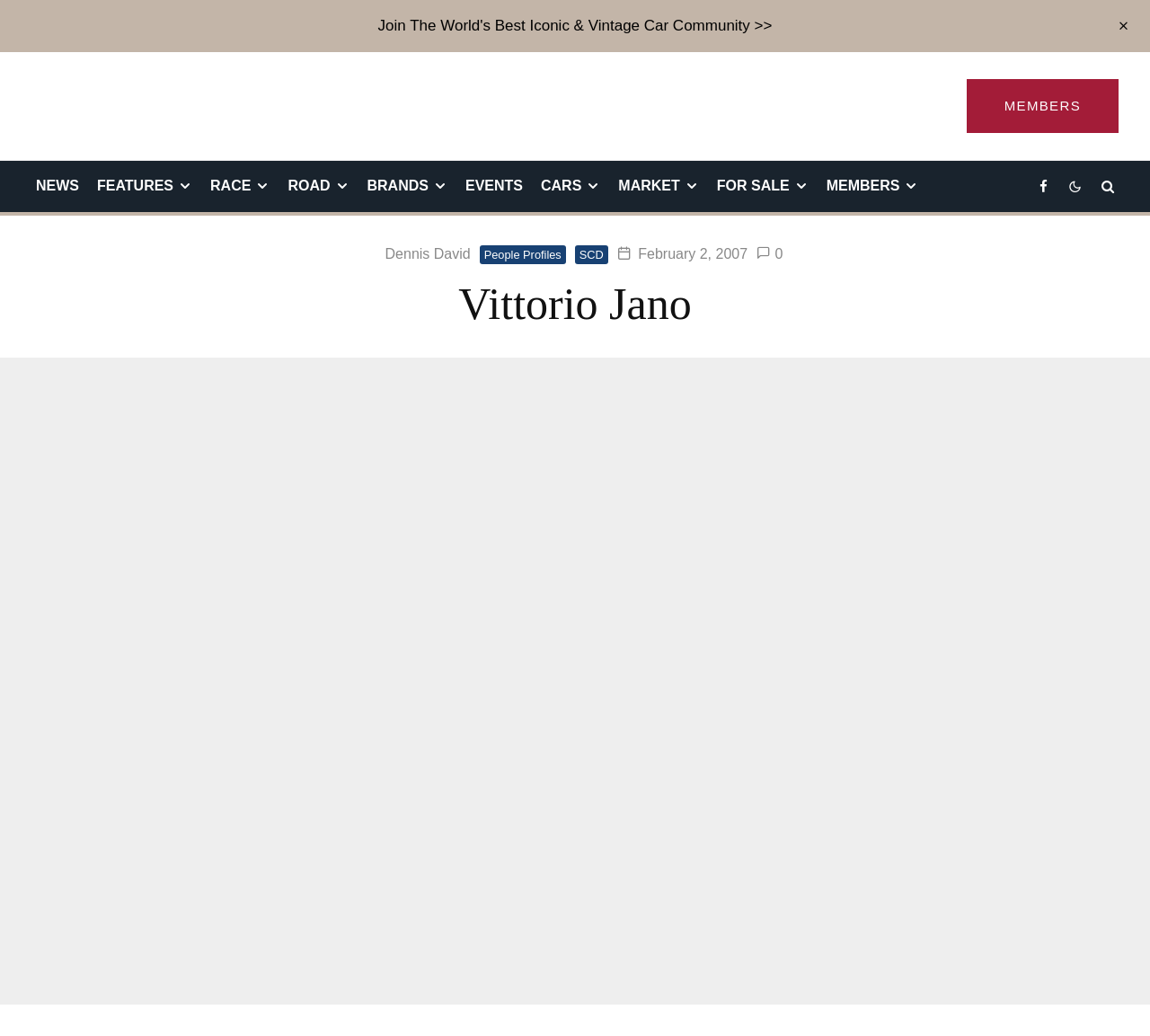Use a single word or phrase to answer the question: 
How many links are there in the top navigation bar?

11